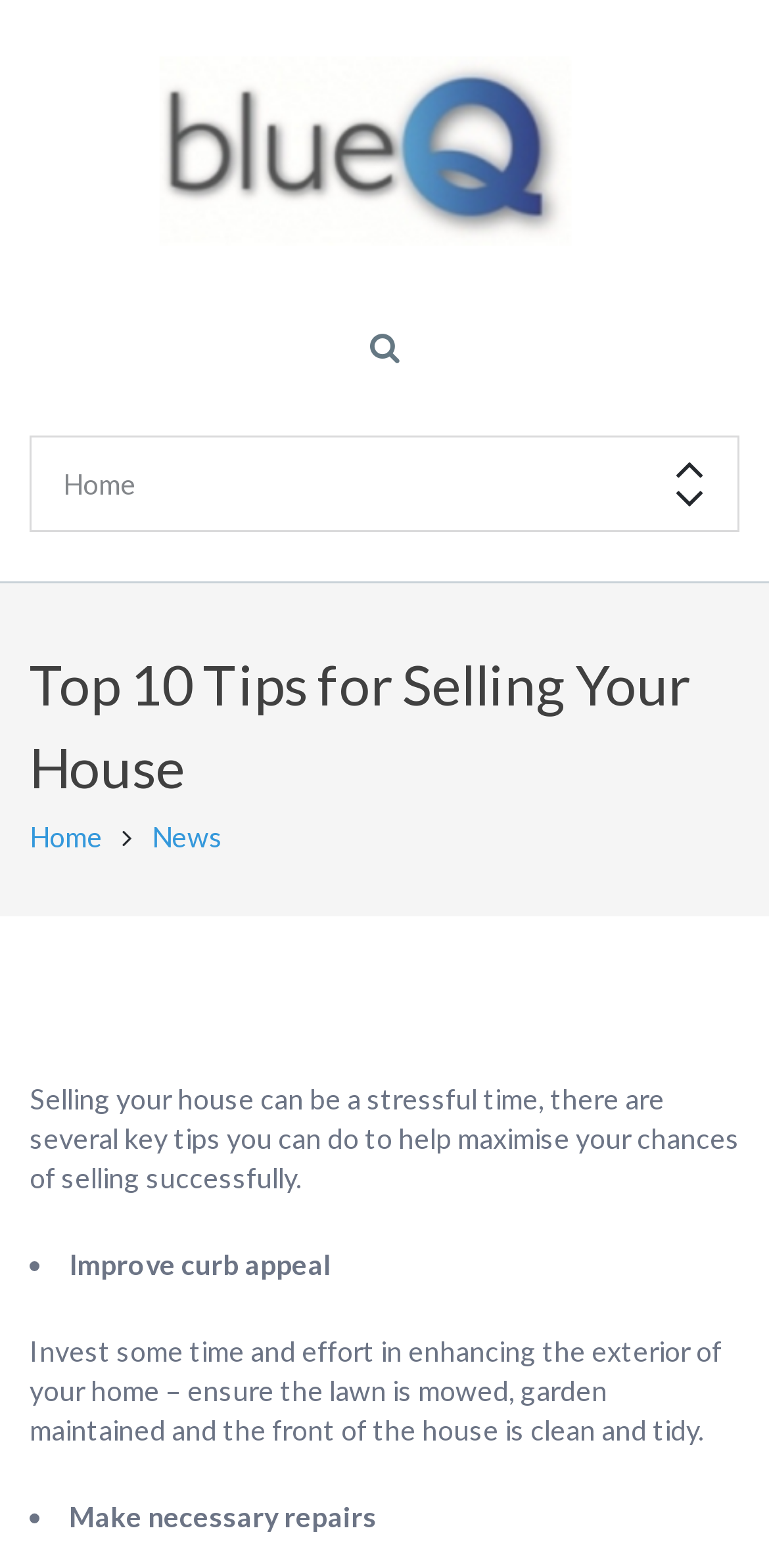Given the description "Home", provide the bounding box coordinates of the corresponding UI element.

[0.038, 0.522, 0.133, 0.544]